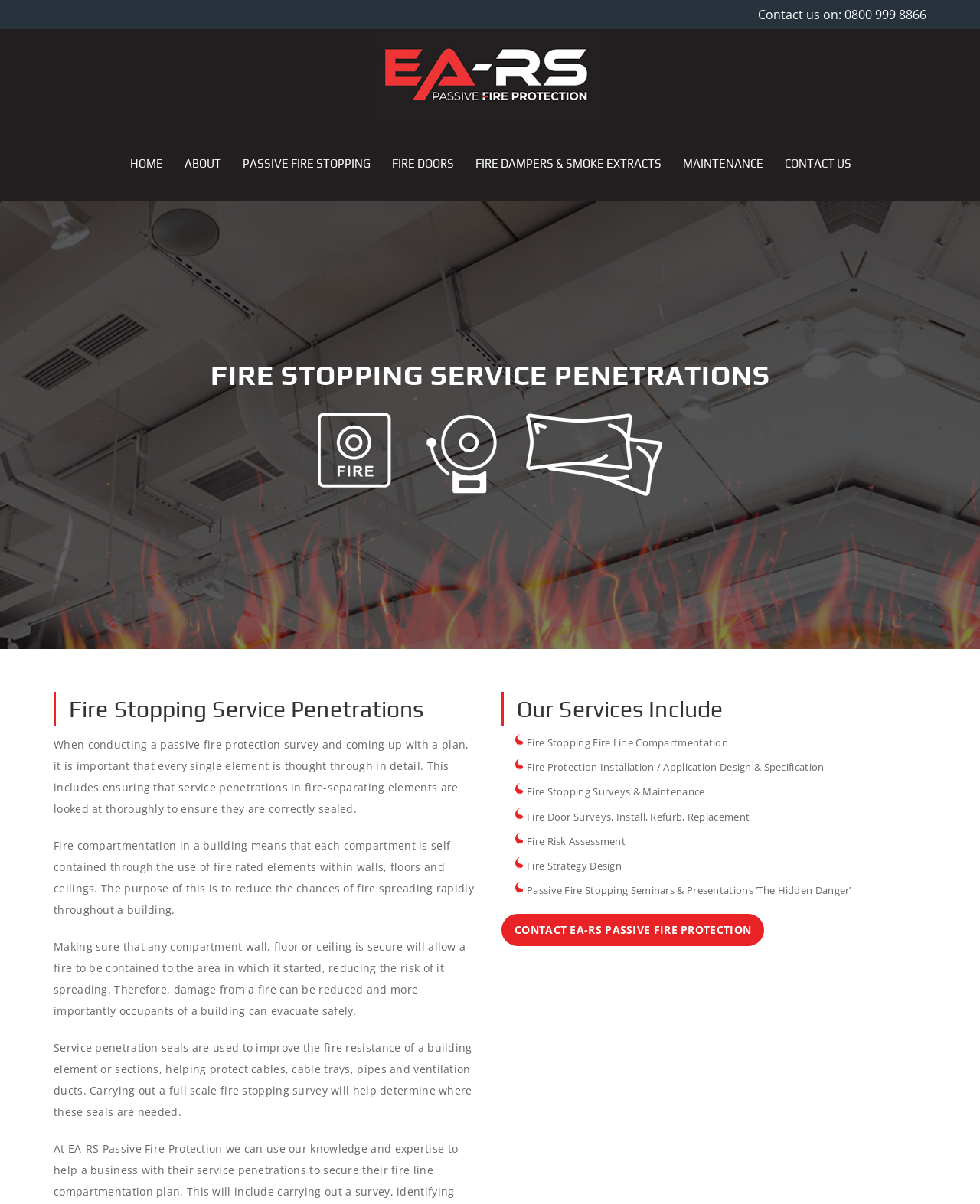What is the phone number to contact?
Look at the image and respond with a single word or a short phrase.

0800 999 8866